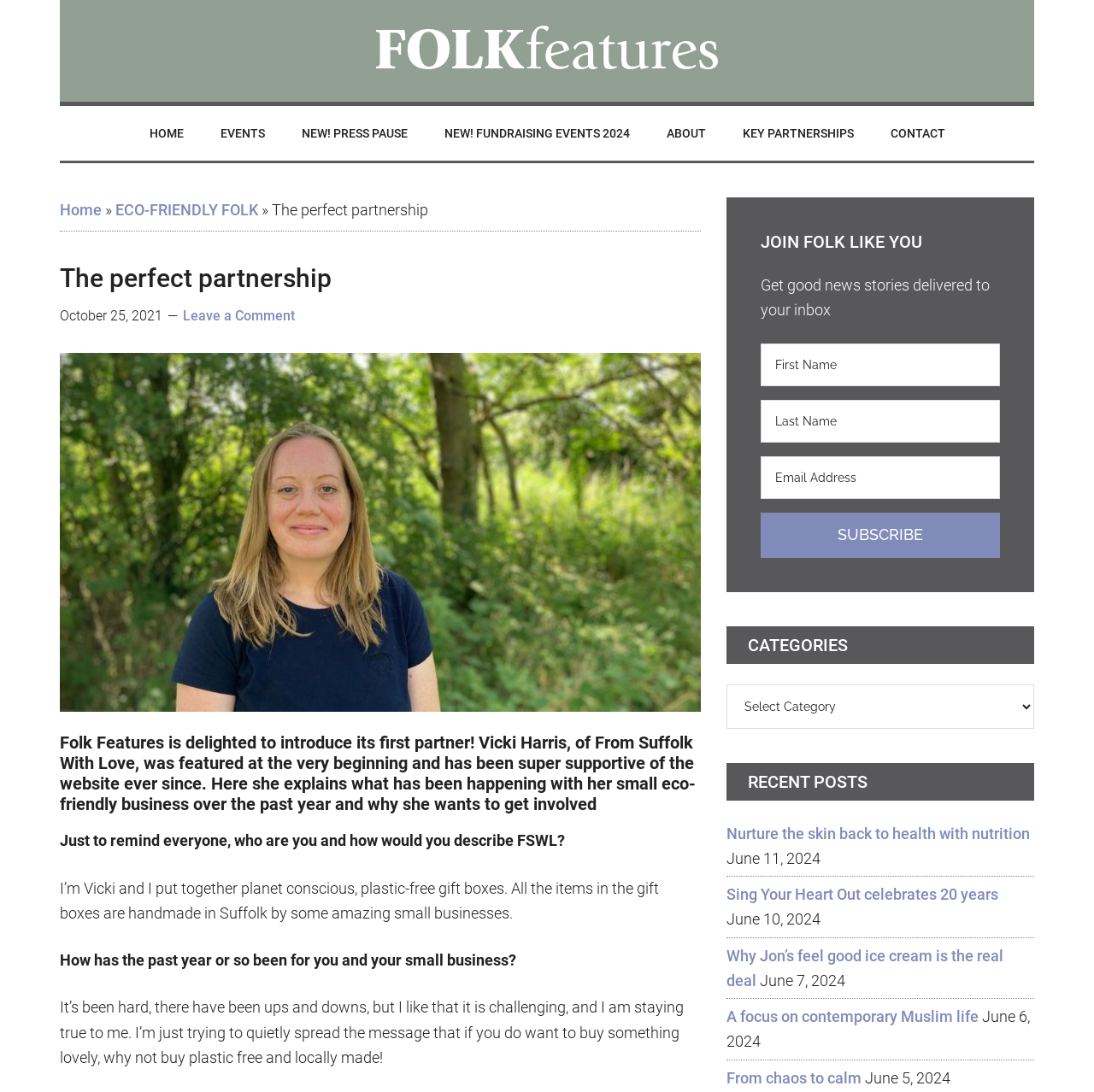What is the focus of From Suffolk With Love?
Please provide a detailed and comprehensive answer to the question.

According to the webpage, From Suffolk With Love creates planet-conscious, plastic-free gift boxes, and all the items in the gift boxes are handmade in Suffolk by small businesses.